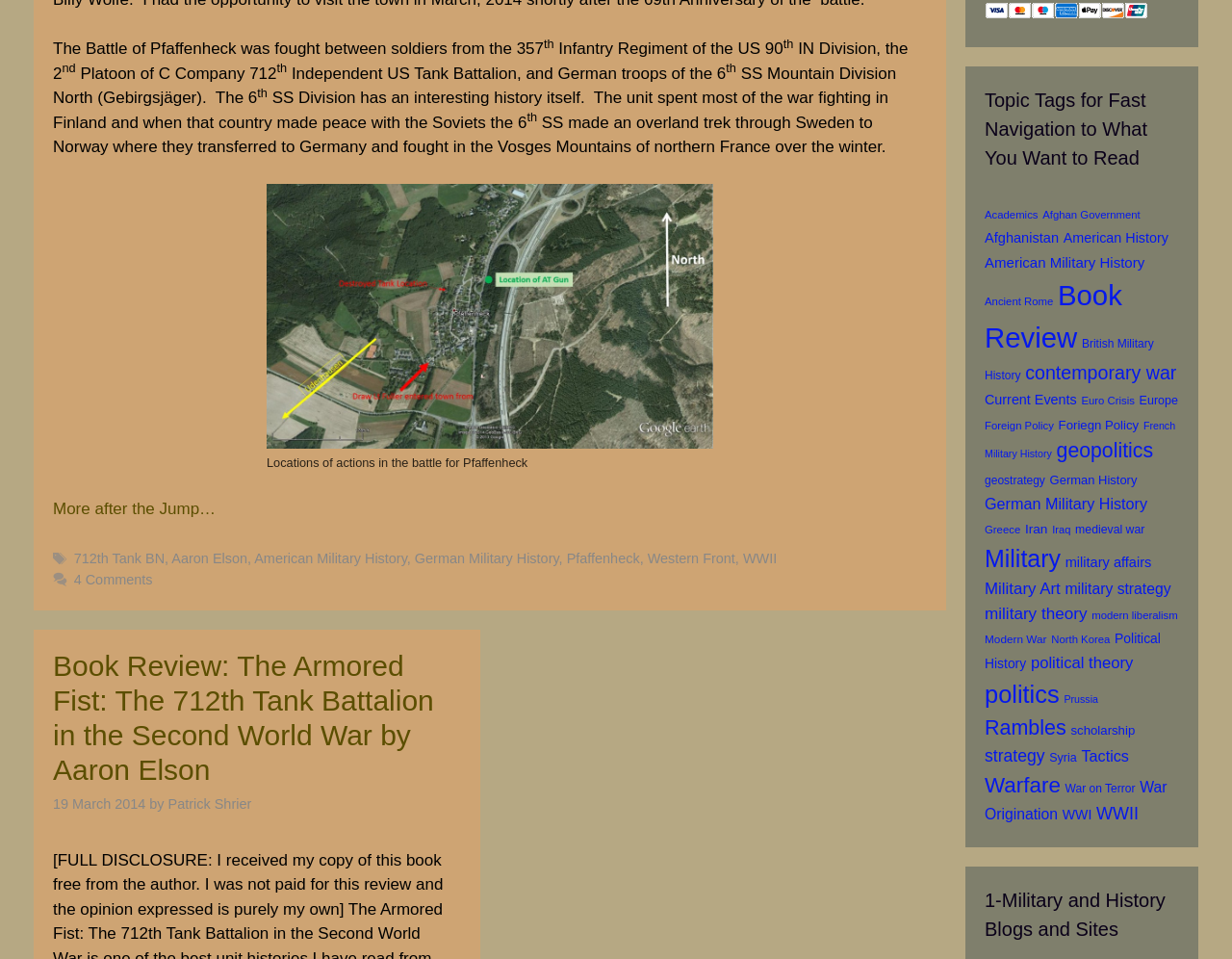Locate the bounding box of the UI element with the following description: "Foriegn Policy".

[0.859, 0.436, 0.924, 0.451]